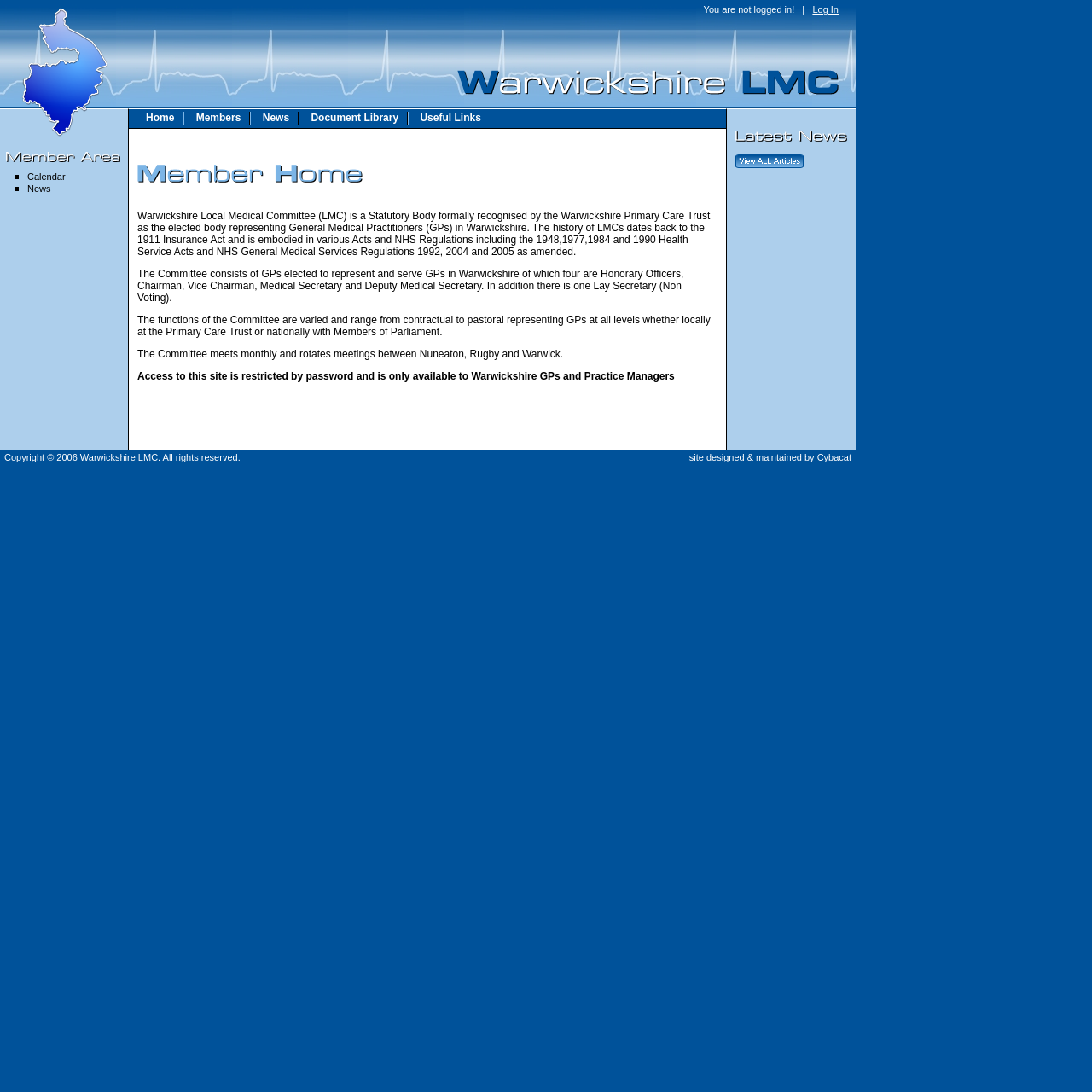Respond to the question below with a single word or phrase:
What is the purpose of the committee?

Representing GPs